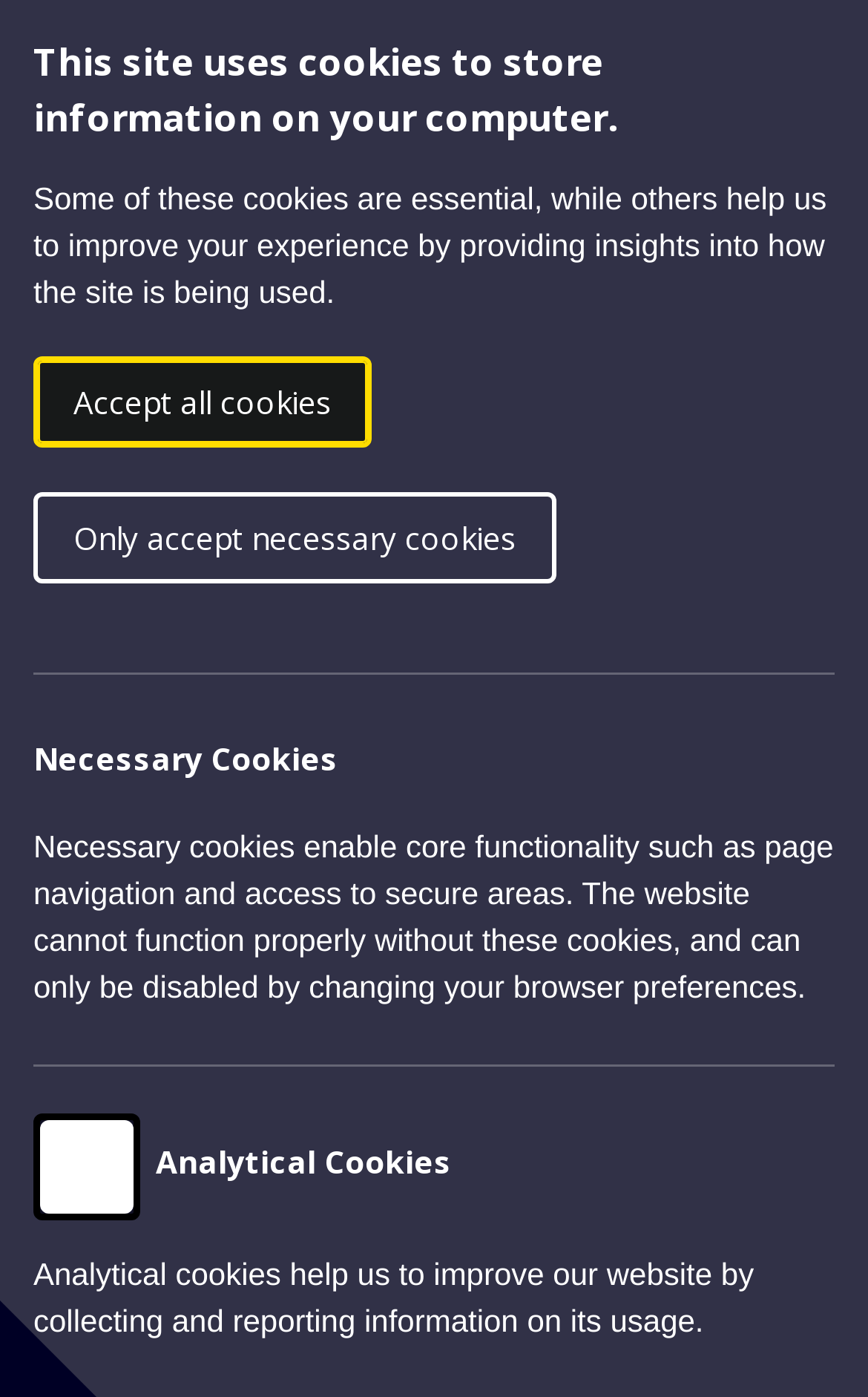Please specify the coordinates of the bounding box for the element that should be clicked to carry out this instruction: "Visit the ONS Website". The coordinates must be four float numbers between 0 and 1, formatted as [left, top, right, bottom].

[0.741, 0.062, 0.962, 0.092]